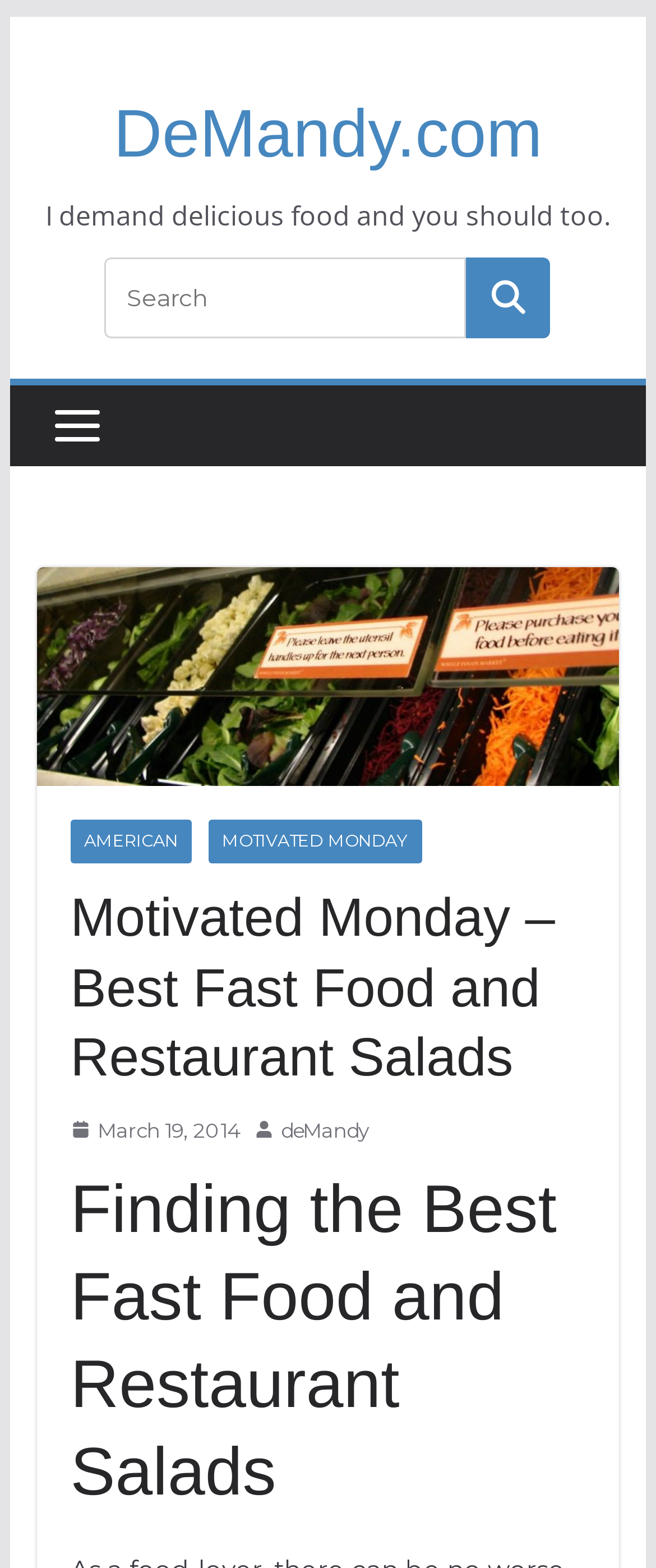Answer the question briefly using a single word or phrase: 
What is the website's tagline?

I demand delicious food and you should too.